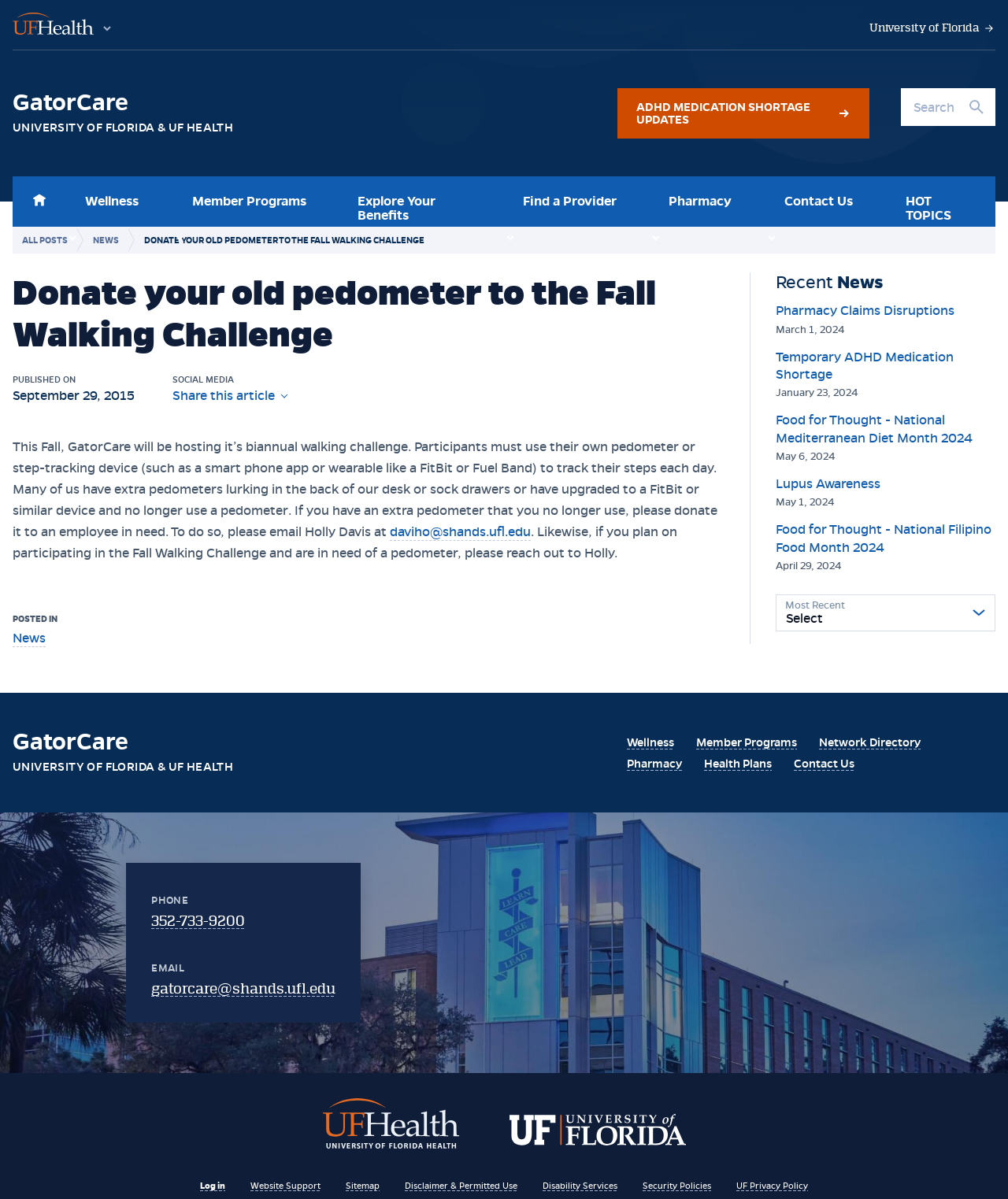Identify the bounding box coordinates of the part that should be clicked to carry out this instruction: "Donate your old pedometer to the Fall Walking Challenge".

[0.143, 0.196, 0.421, 0.205]